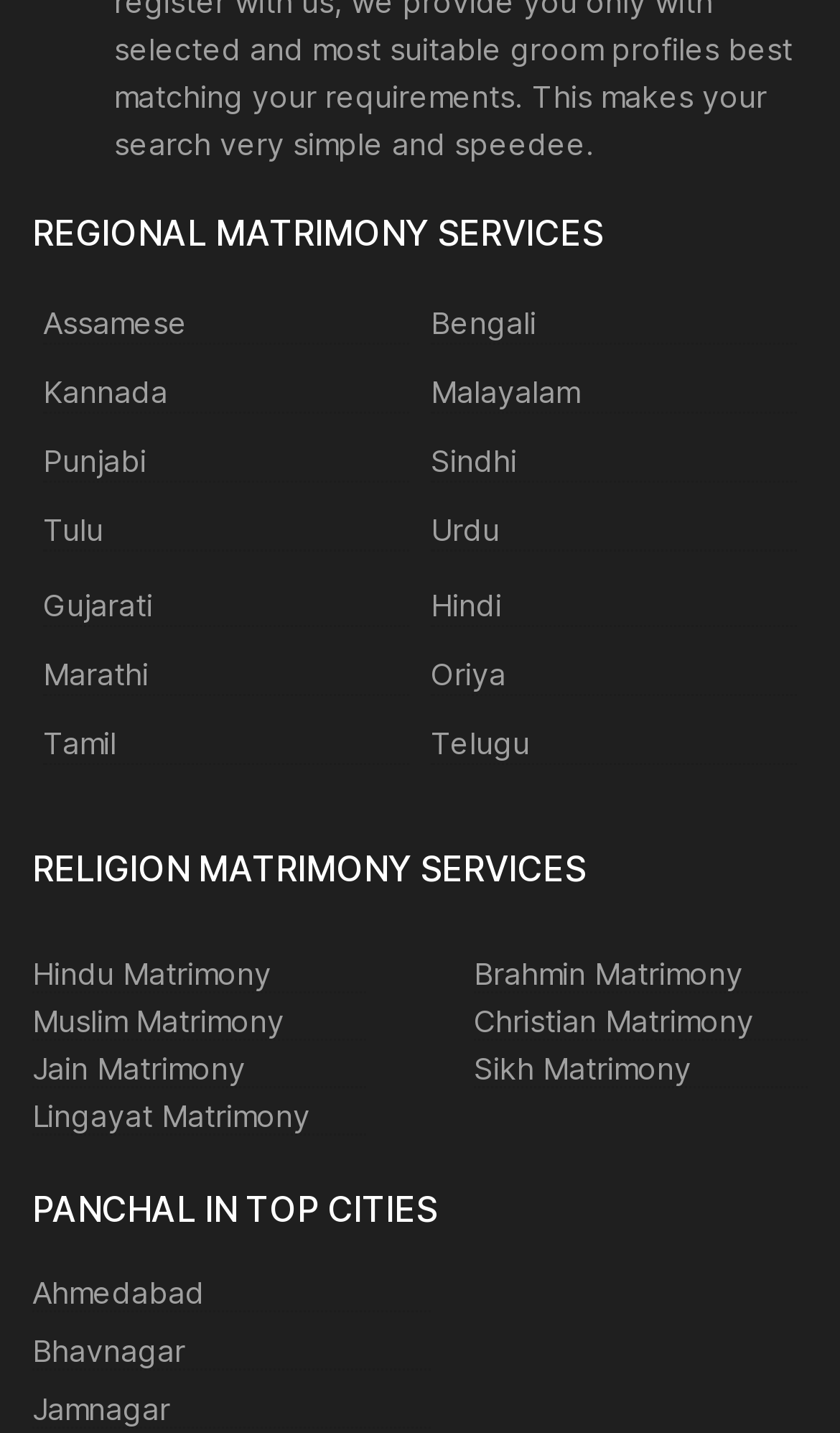Please give a one-word or short phrase response to the following question: 
What is the top city listed under Panchal in top cities?

Ahmedabad